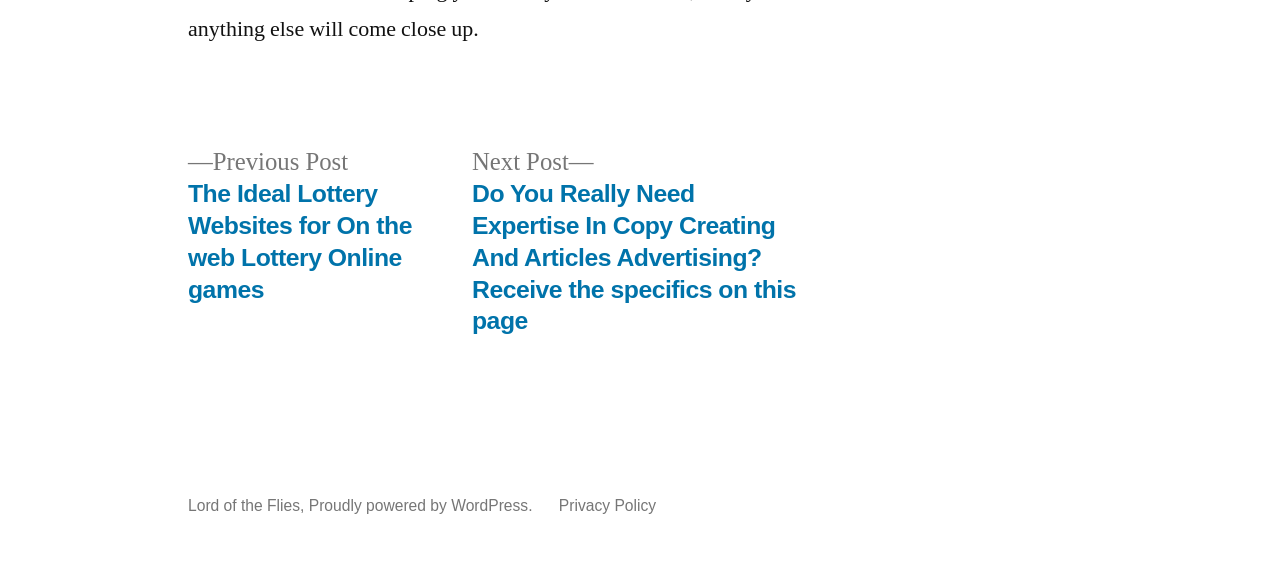What is the previous post about?
Please elaborate on the answer to the question with detailed information.

By looking at the navigation section, I found a link that says 'Previous post: The Ideal Lottery Websites for On the web Lottery Online games'. This suggests that the previous post is about online lottery games.